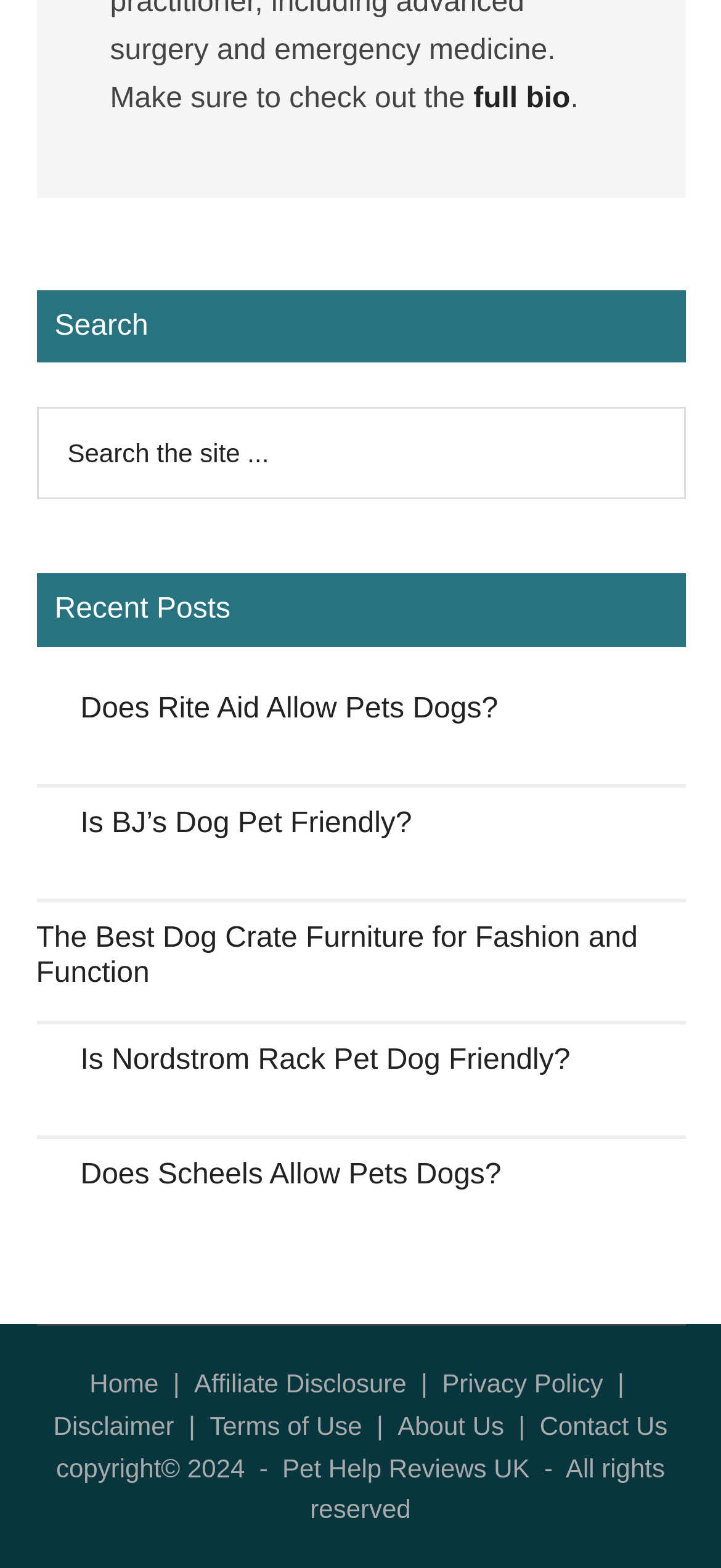Give a one-word or short phrase answer to this question: 
What is the name of the website?

Pet Help Reviews UK